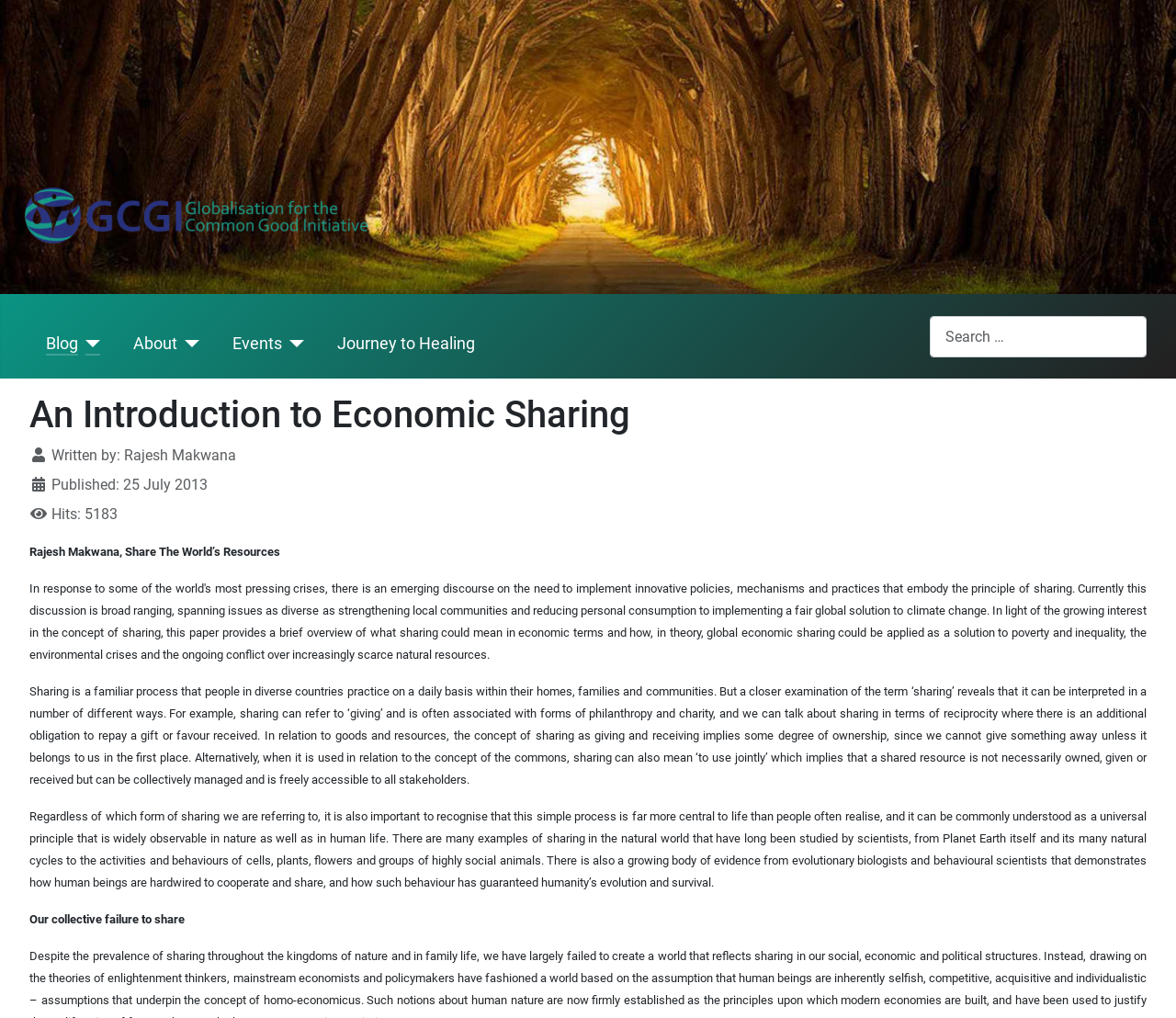Use one word or a short phrase to answer the question provided: 
What is the purpose of the search bar?

Search